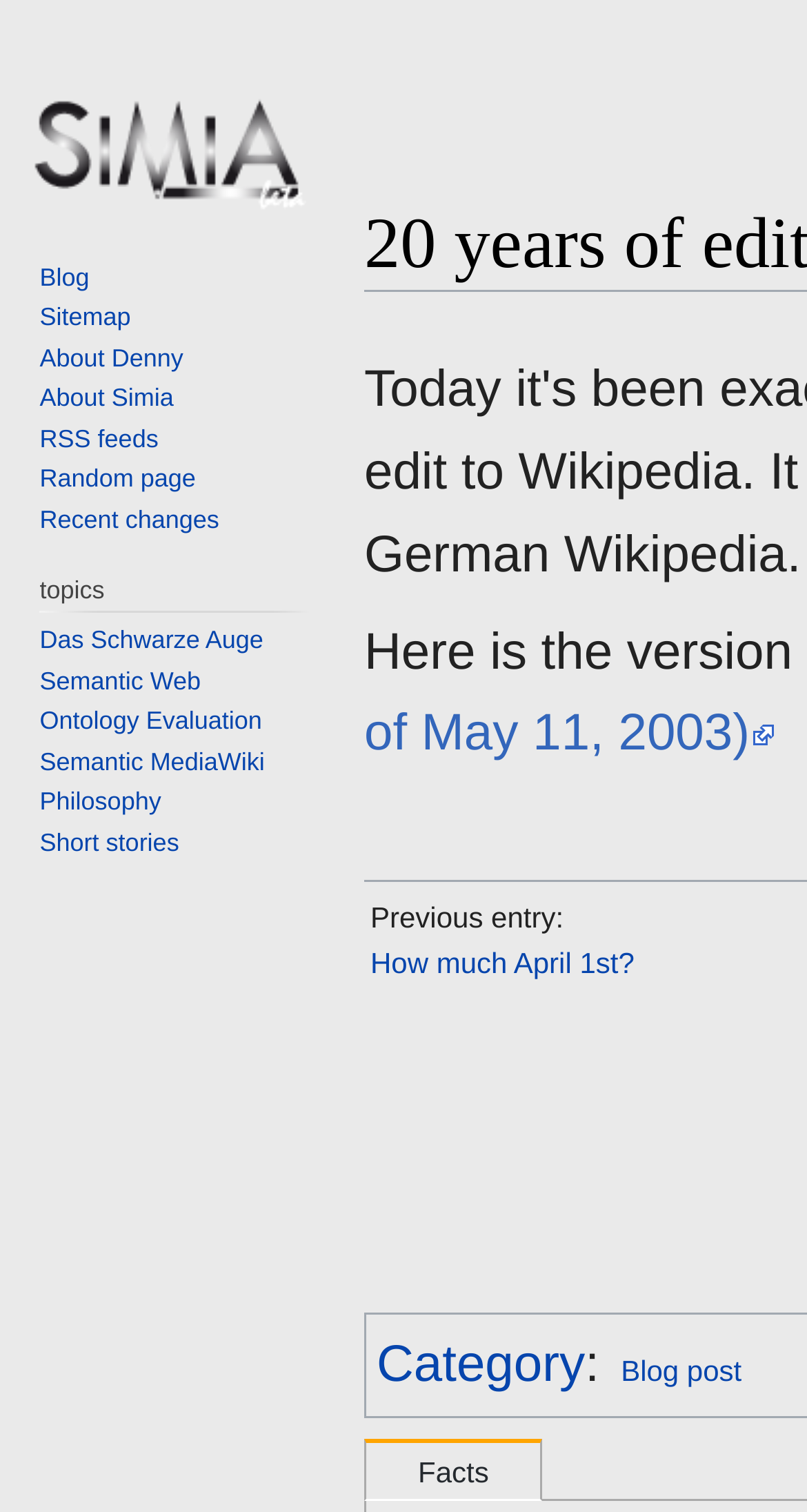What is the first link in the navigation section? Using the information from the screenshot, answer with a single word or phrase.

Blog